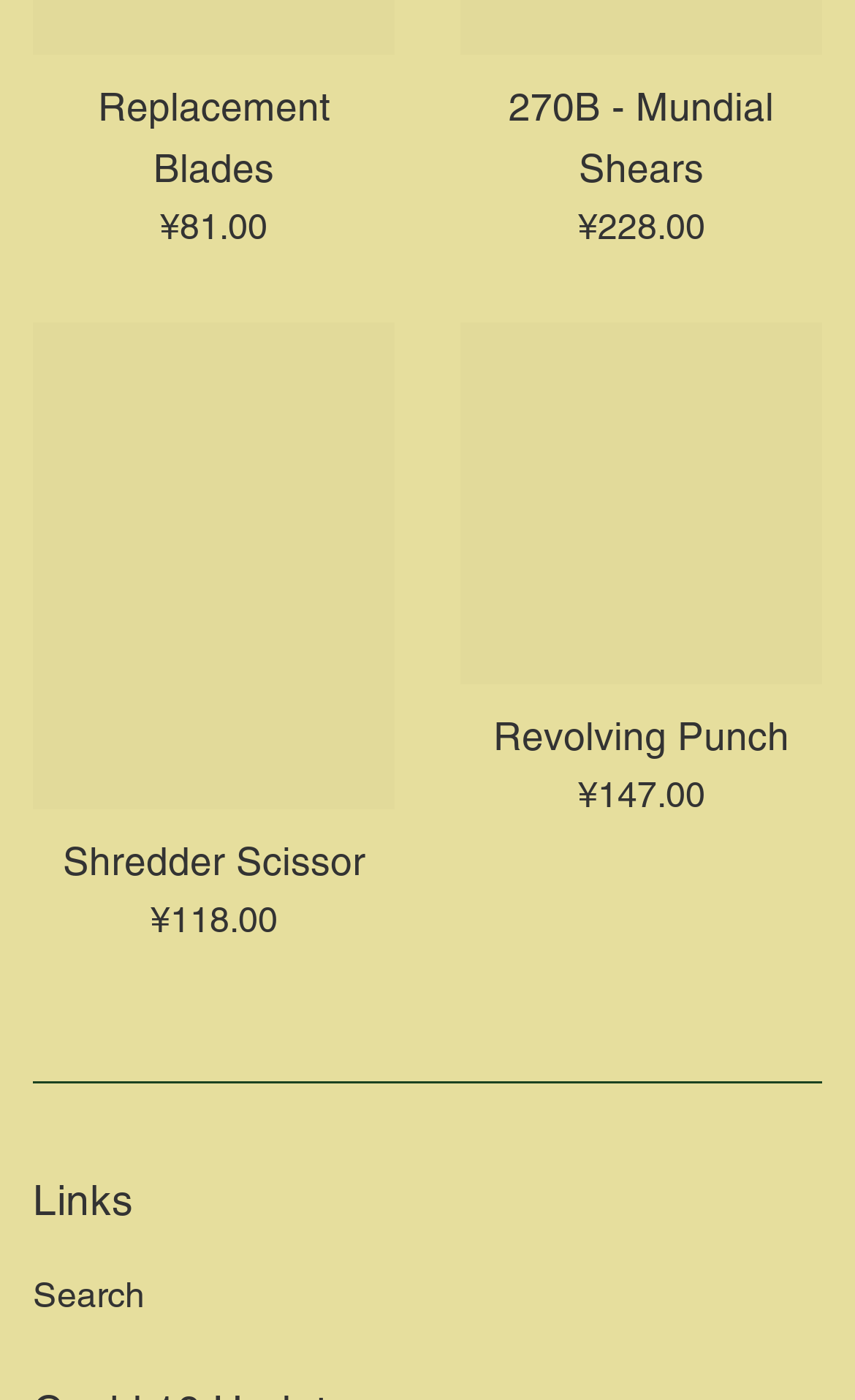Find and provide the bounding box coordinates for the UI element described with: "270B - Mundial Shears".

[0.595, 0.059, 0.905, 0.136]